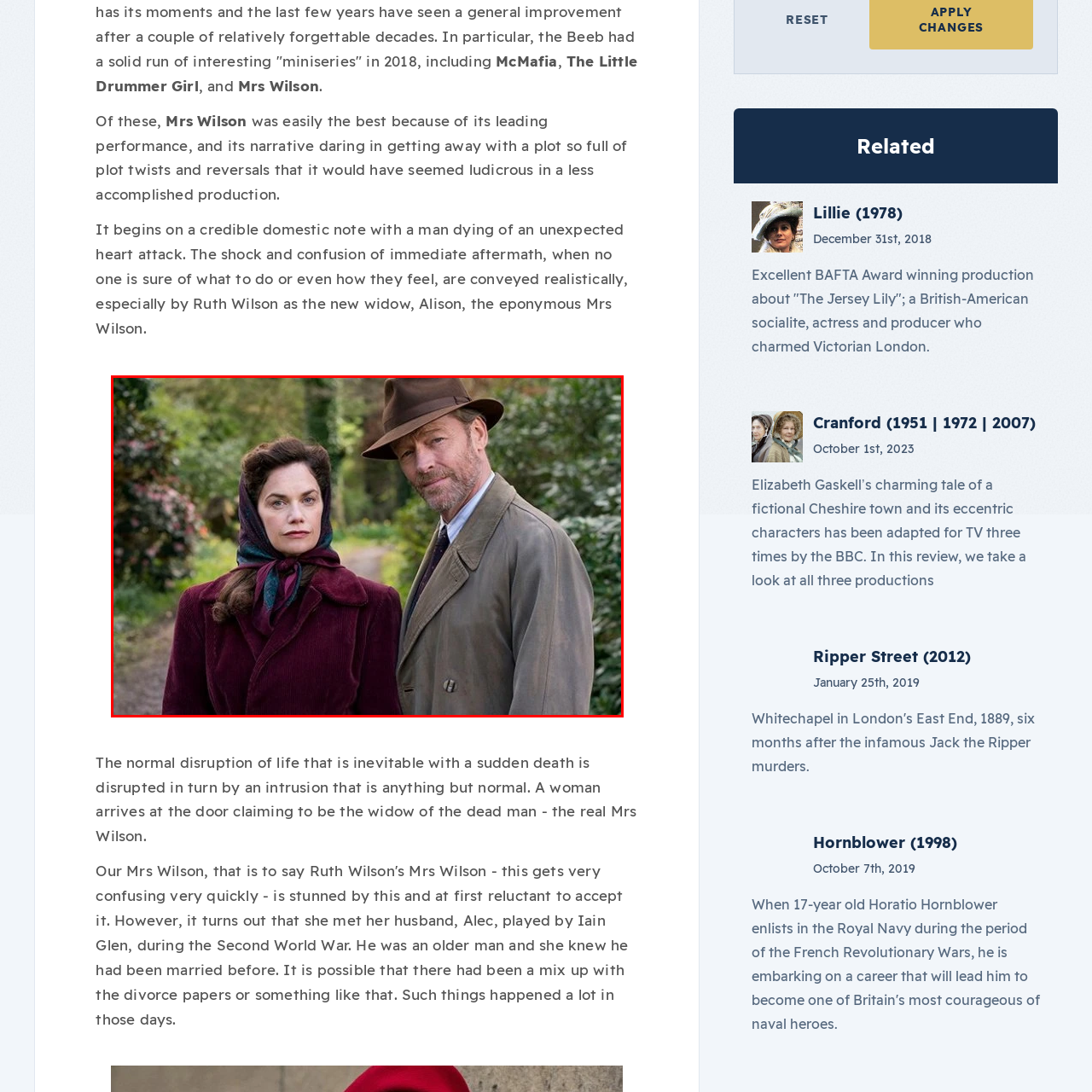Observe the content inside the red rectangle and respond to the question with one word or phrase: 
What is the atmosphere of the background?

Tension and intrigue